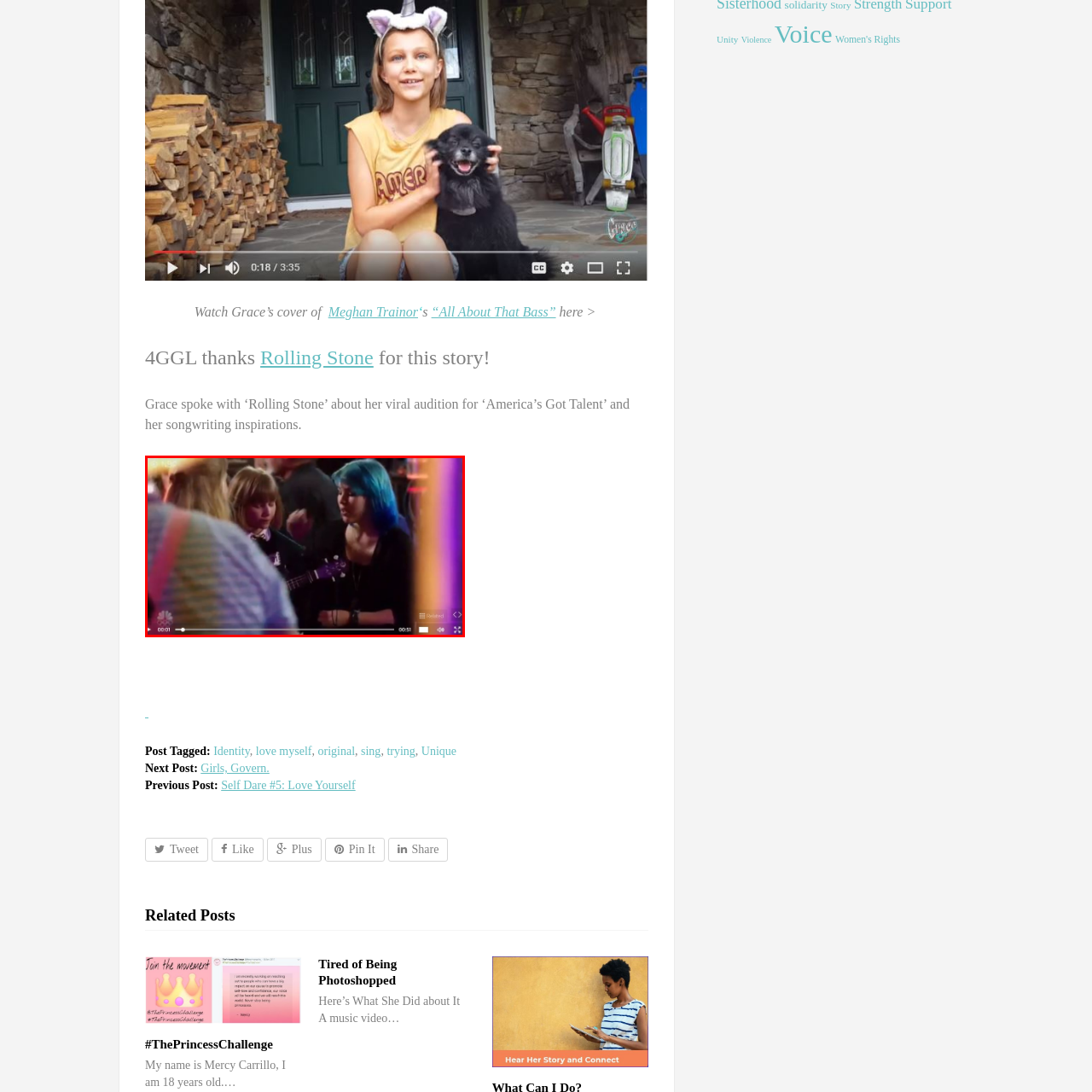Give an elaborate description of the visual elements within the red-outlined box.

In this vibrant image, we see a moment capturing two young musicians engaged in a heartfelt conversation about music. The girl on the left, sporting a dark sweater and holding a ukulele, appears attentive while gazing at her companion. The girl on the right has striking blue hair and is seen passionately discussing or performing, suggesting a shared enthusiasm for creativity. The warm, bustling atmosphere of the venue hints at a lively event, likely related to music, where talent and camaraderie flourish. This image reflects the spirit of youth and the power of musical connections, reminiscent of moments featured in discussions about emerging artists, such as Grace's interview with Rolling Stone where she spoke about her viral audition for ‘America’s Got Talent’ and her songwriting inspirations.